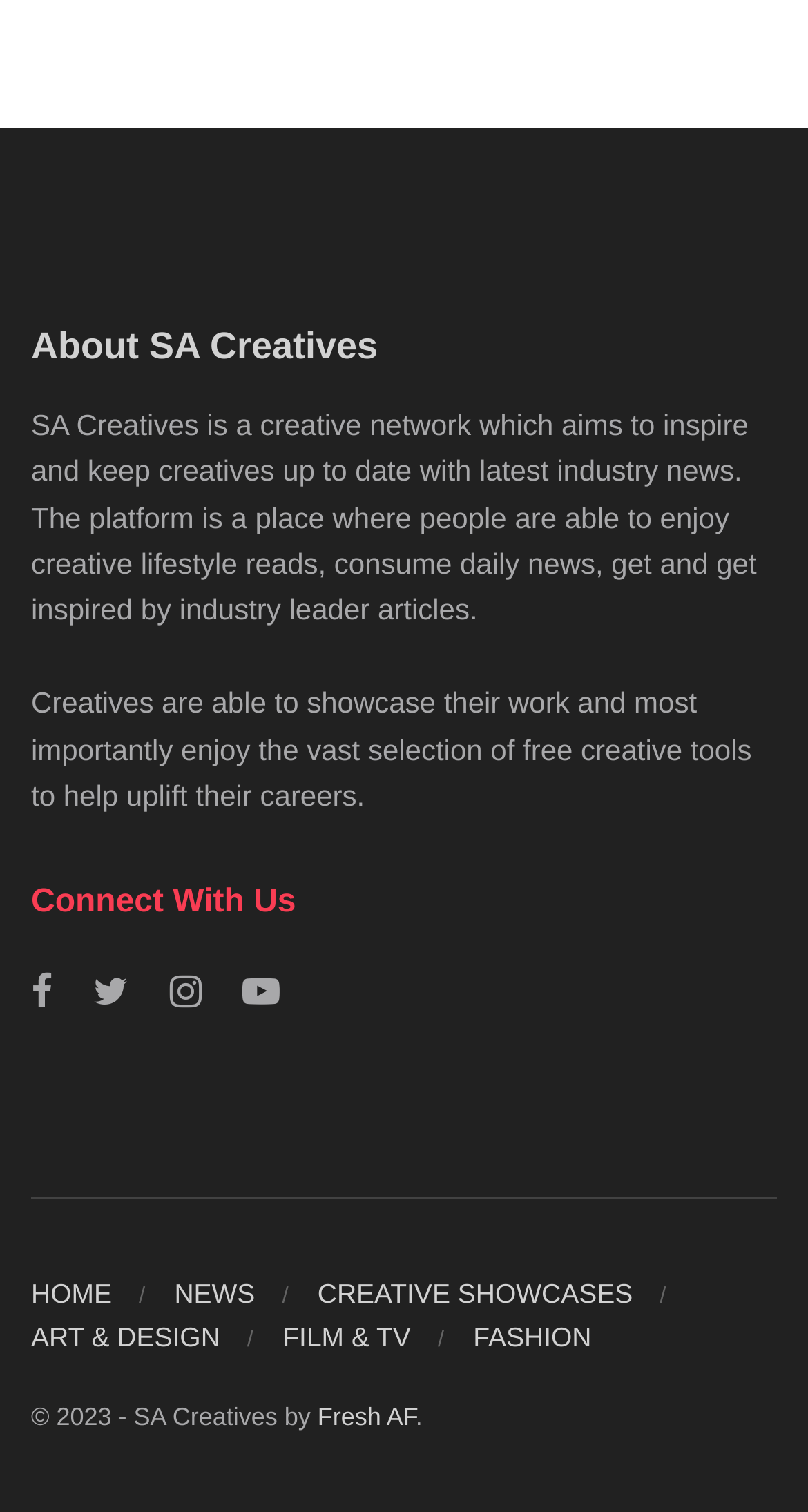What is the name of the creative network?
Examine the webpage screenshot and provide an in-depth answer to the question.

The name of the creative network can be found in the heading 'About SA Creatives' and also in the link 'SA Creatives' at the top of the page.